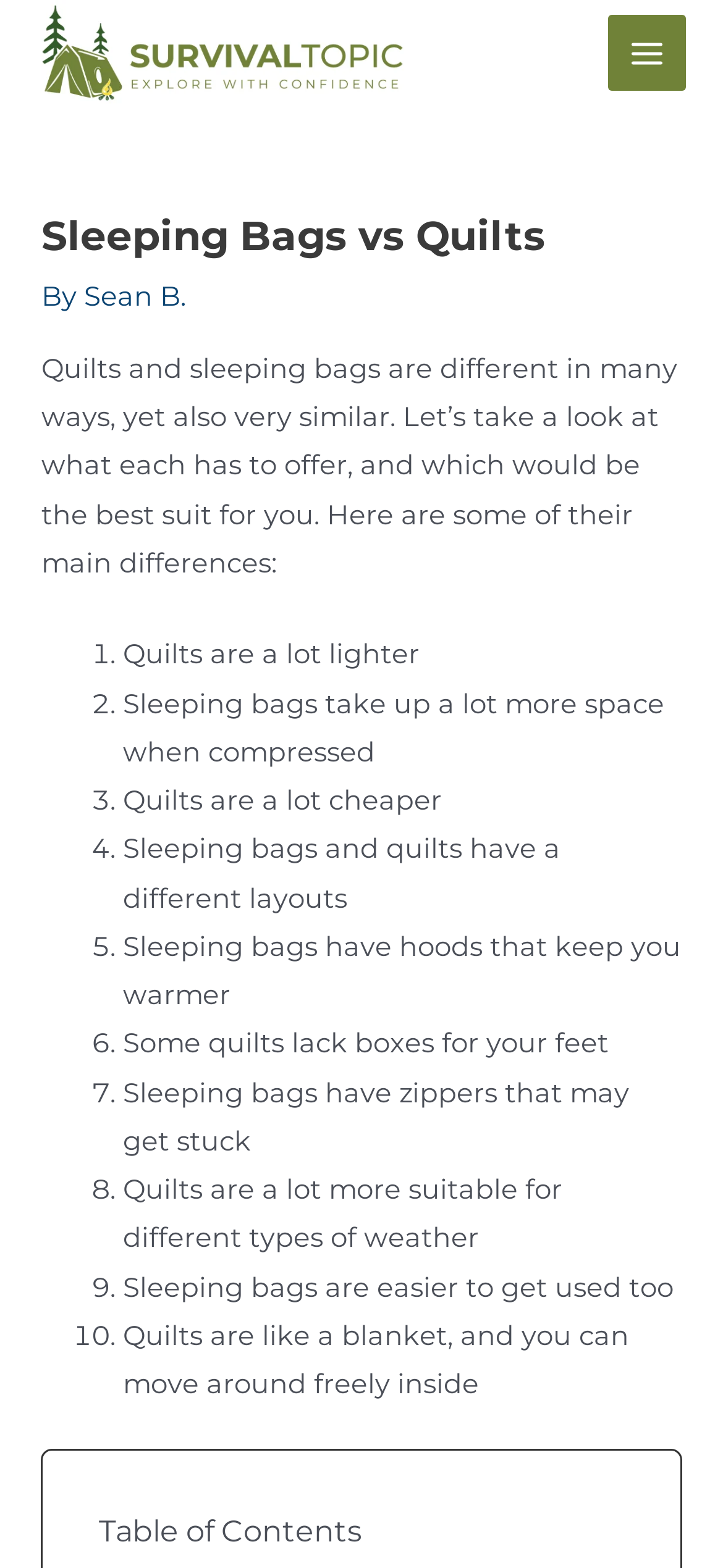Construct a comprehensive caption that outlines the webpage's structure and content.

The webpage is about comparing sleeping bags and quilts for outdoor use, focusing on their differences to help users choose the best option for a comfortable and affordable experience. 

At the top left corner, there is a logo of "Survivaltopic camping hiking" with a link to the main website. On the top right corner, there is a "Main Menu" button. 

Below the logo, there is a header section with the title "Sleeping Bags vs Quilts" and the author's name "Sean B.". 

The main content of the webpage is a comparison of sleeping bags and quilts, presented in a list of 10 points. Each point is marked with a number (1 to 10) and describes a difference between the two, such as quilts being lighter, sleeping bags taking up more space, and quilts being cheaper. The list also mentions differences in layout, hood design, and suitability for different weather conditions. 

At the bottom of the page, there is a "Table of Contents" section, which likely links to different parts of the article.